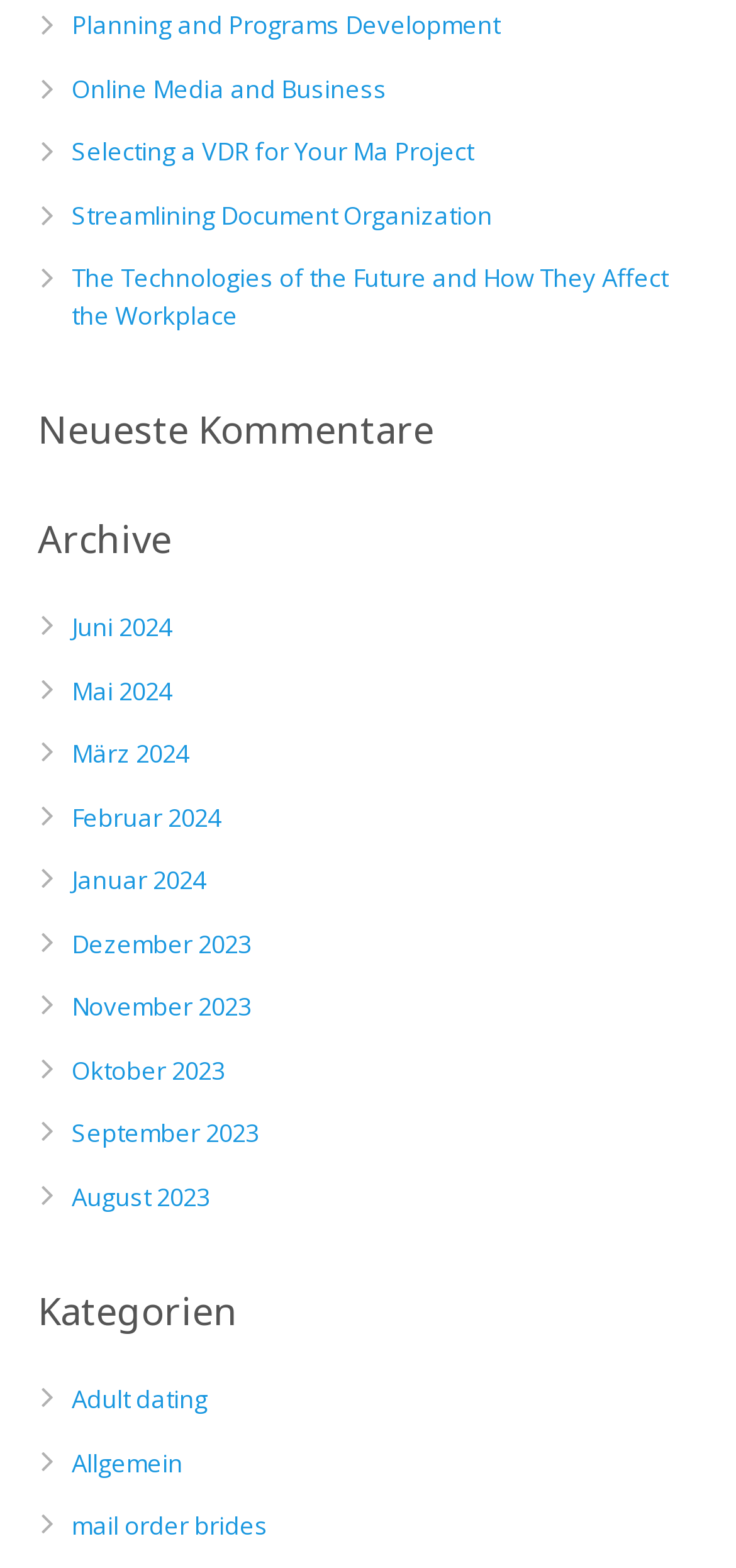Please locate the clickable area by providing the bounding box coordinates to follow this instruction: "Click on Planning and Programs Development".

[0.097, 0.005, 0.679, 0.026]